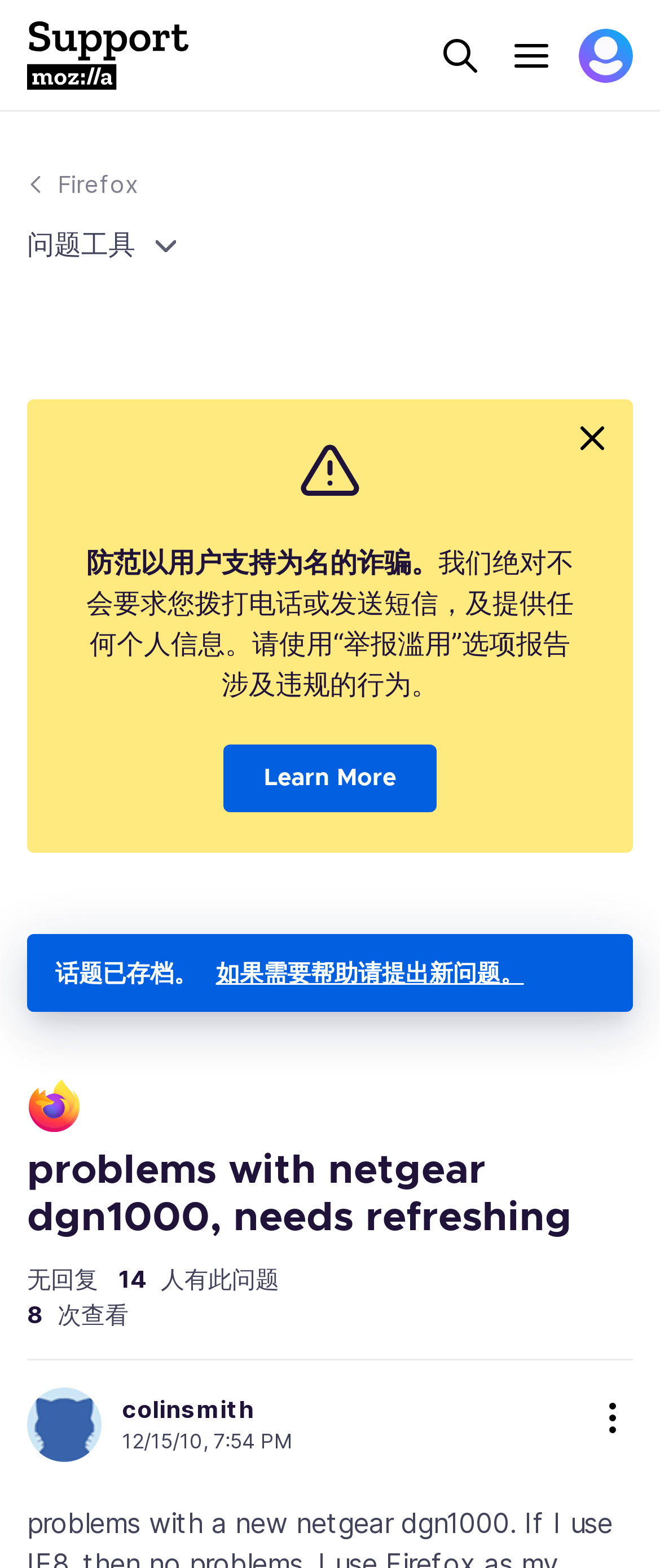Please determine the bounding box coordinates for the element with the description: "Learn More".

[0.338, 0.475, 0.662, 0.518]